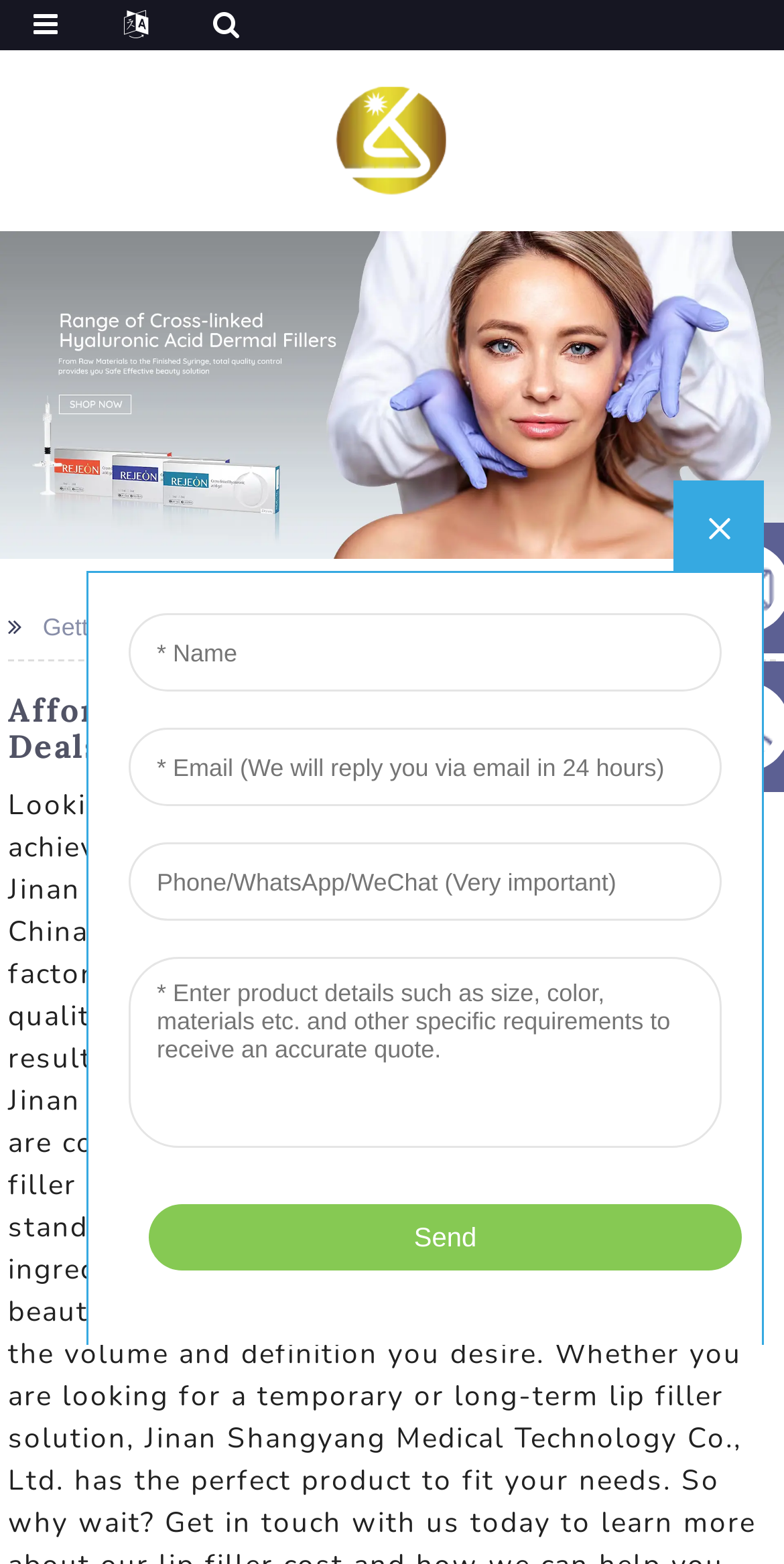Give a short answer to this question using one word or a phrase:
What is the purpose of the 'Getting started' text?

Navigation